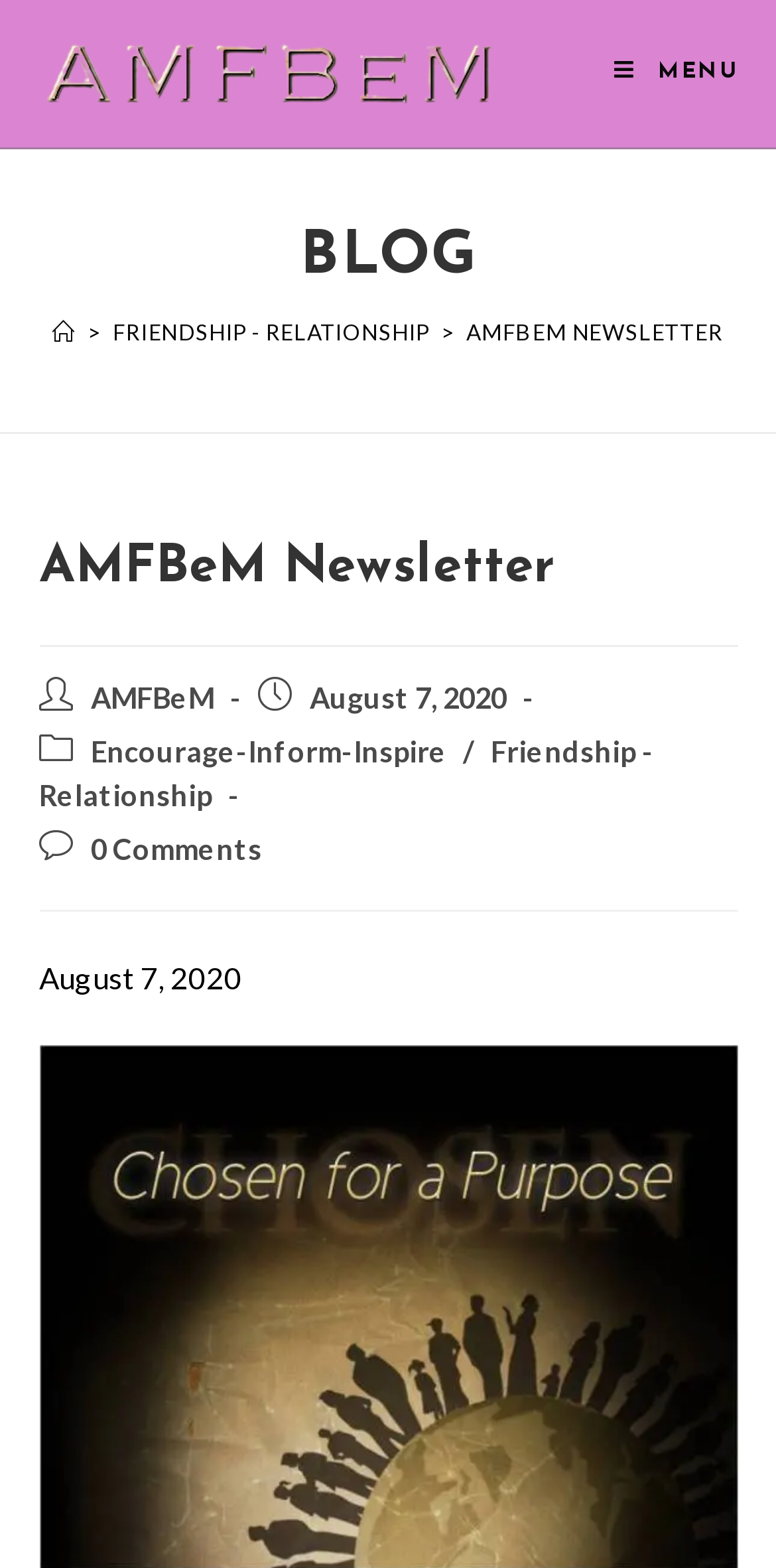How many links are in the breadcrumbs navigation?
Answer the question with a single word or phrase derived from the image.

4